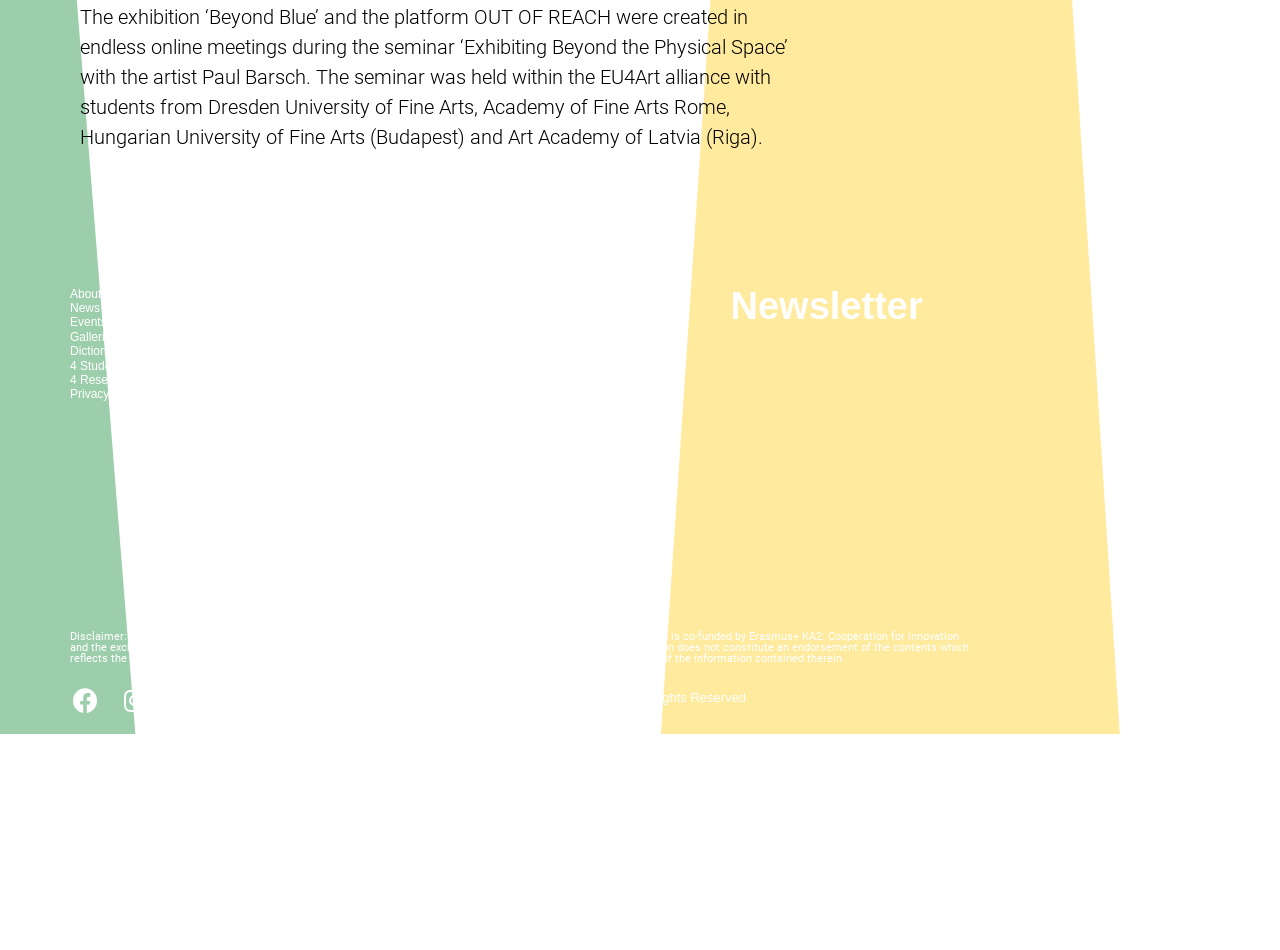Pinpoint the bounding box coordinates of the clickable element needed to complete the instruction: "Read the 'Disclaimer' text". The coordinates should be provided as four float numbers between 0 and 1: [left, top, right, bottom].

[0.055, 0.663, 0.757, 0.7]